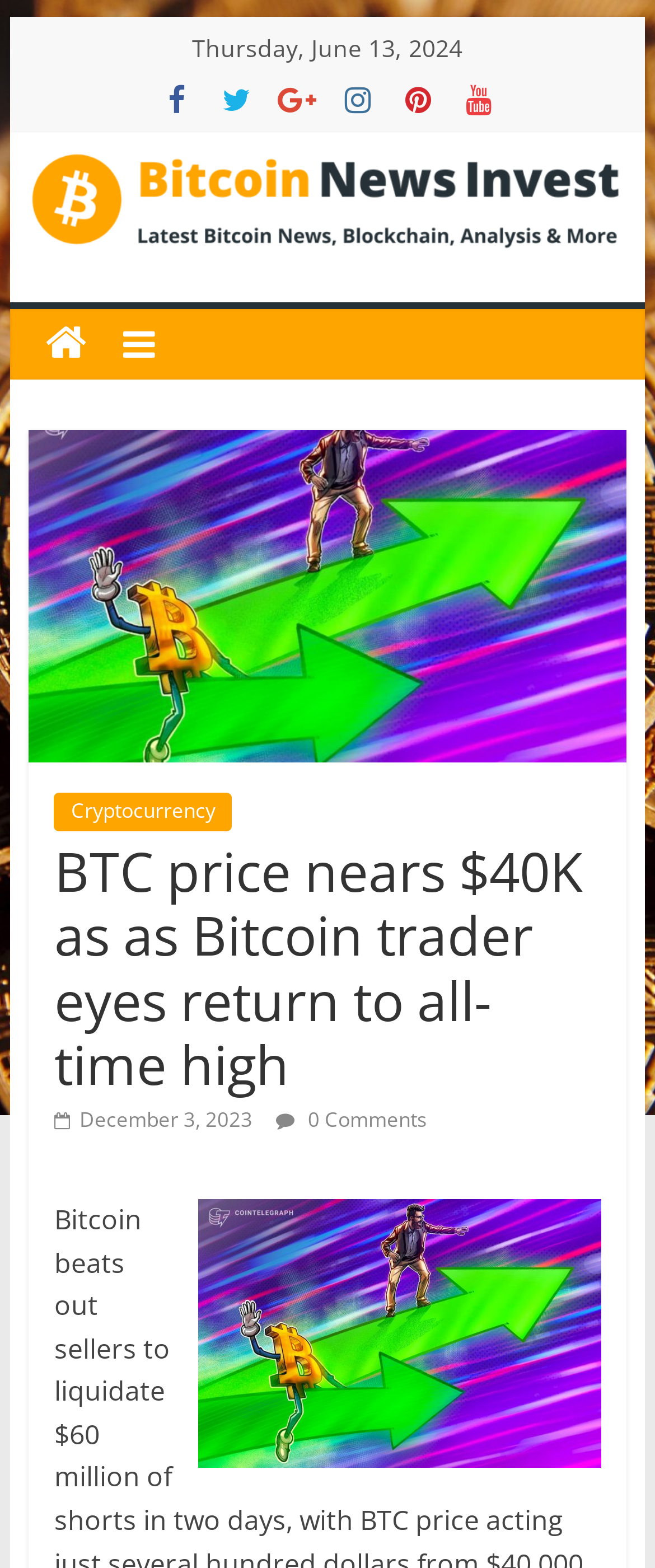What is the date displayed on the webpage?
Carefully examine the image and provide a detailed answer to the question.

I found the date by looking at the StaticText element with the text 'Thursday, June 13, 2024' which has a bounding box of [0.294, 0.02, 0.706, 0.041]. This element is located near the top of the webpage, indicating that it is a date display.